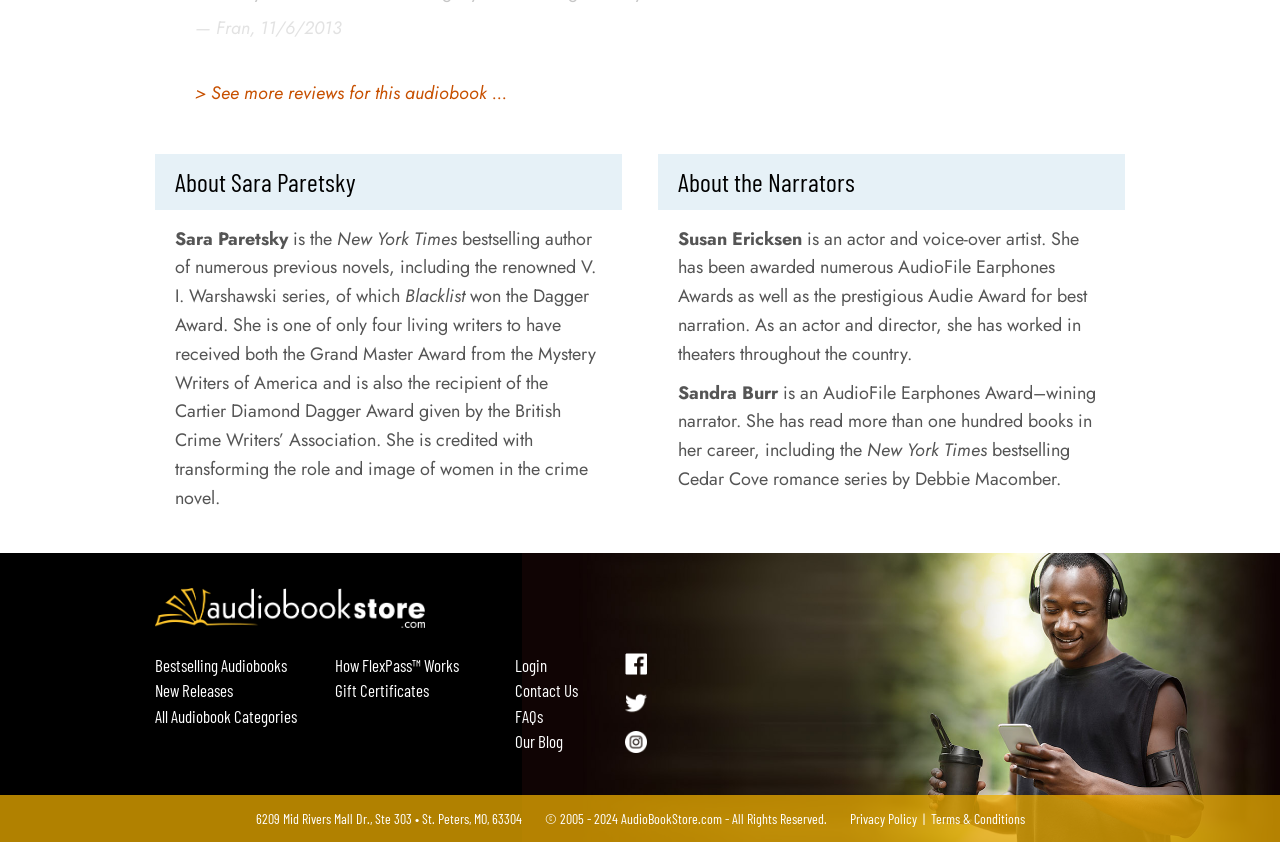Find the bounding box coordinates for the HTML element specified by: "title="Follow AudiobookStore.com on Instagram"".

[0.488, 0.868, 0.505, 0.914]